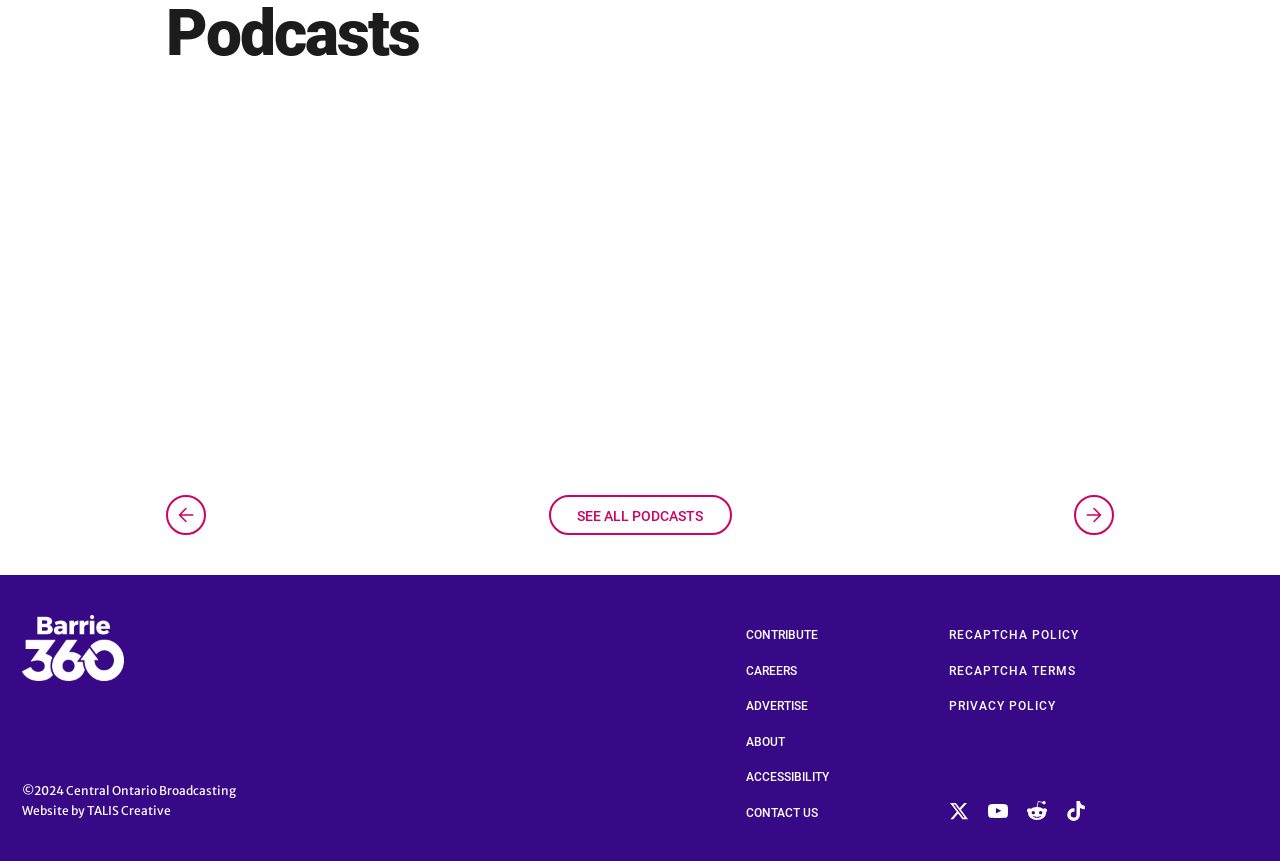Find the bounding box coordinates of the area to click in order to follow the instruction: "go to CONTRIBUTE page".

[0.583, 0.725, 0.639, 0.746]